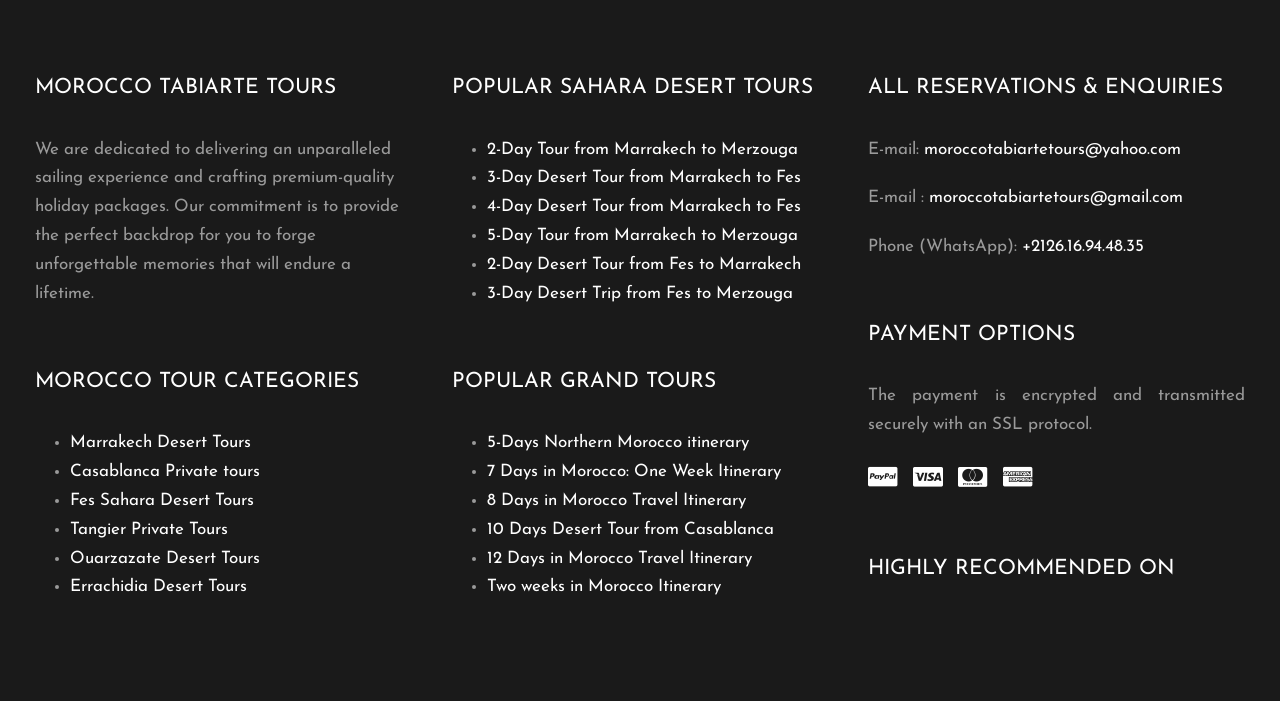How many Tripadvisor awards are displayed?
Please give a detailed and thorough answer to the question, covering all relevant points.

There are two images displayed under the heading 'HIGHLY RECOMMENDED ON', which represent the 2020 and 2023 Tripadvisor awards won by Morocco Tabiarte Tours.